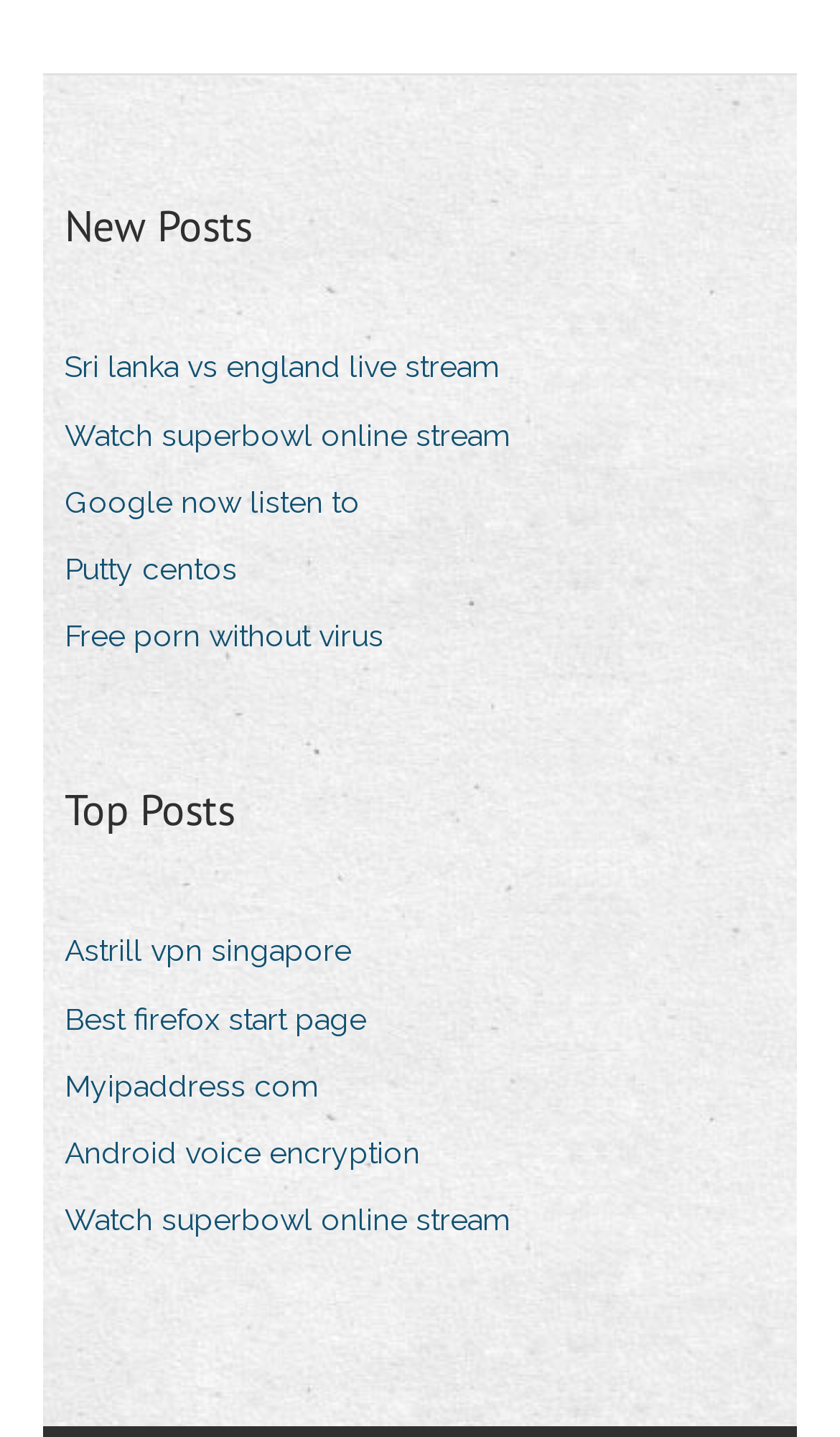Locate the bounding box coordinates of the element that should be clicked to execute the following instruction: "Open 'Sri lanka vs england live stream'".

[0.077, 0.236, 0.633, 0.277]